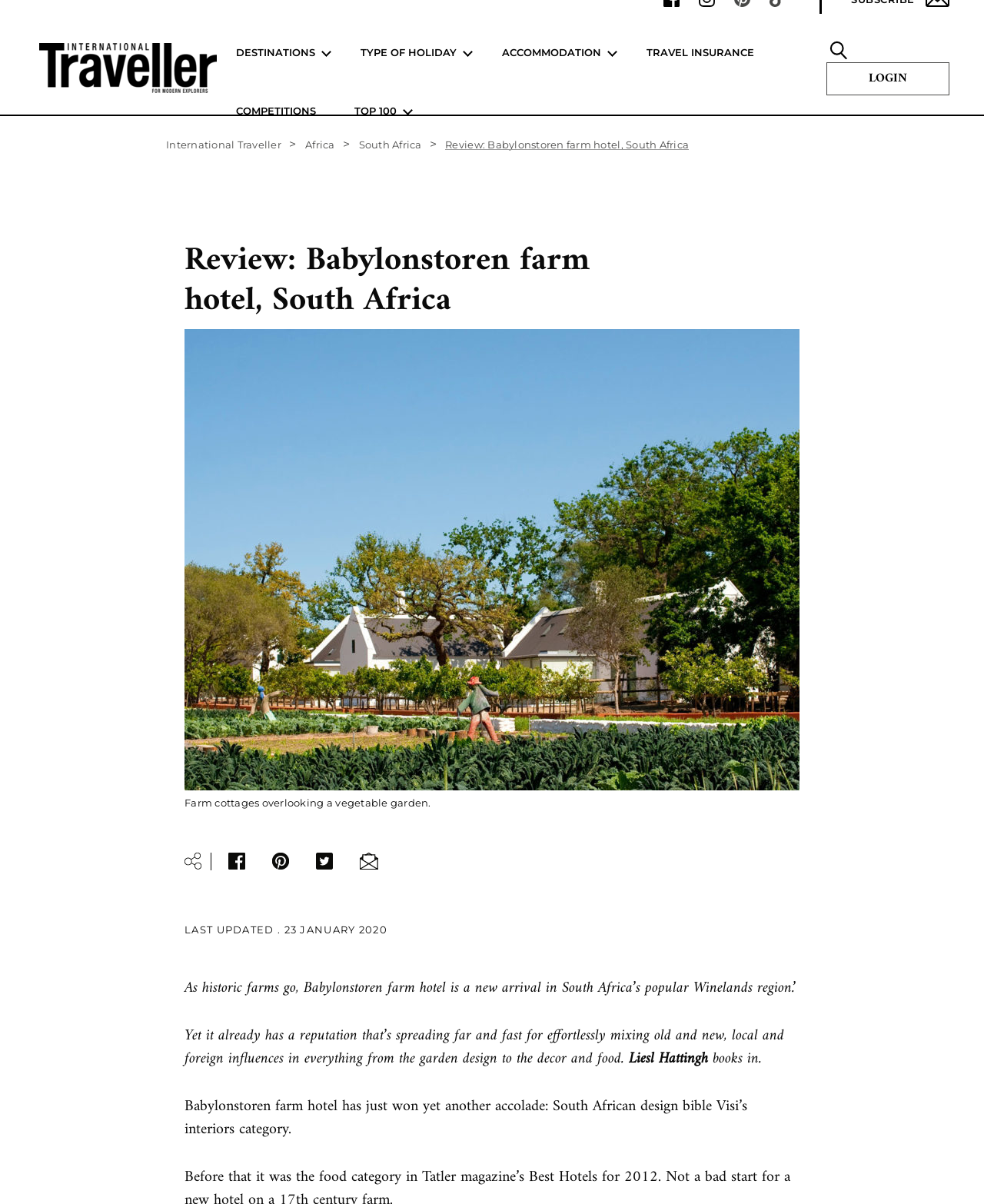What award did Babylonstoren farm hotel recently win?
Respond to the question with a single word or phrase according to the image.

Visi's interiors category